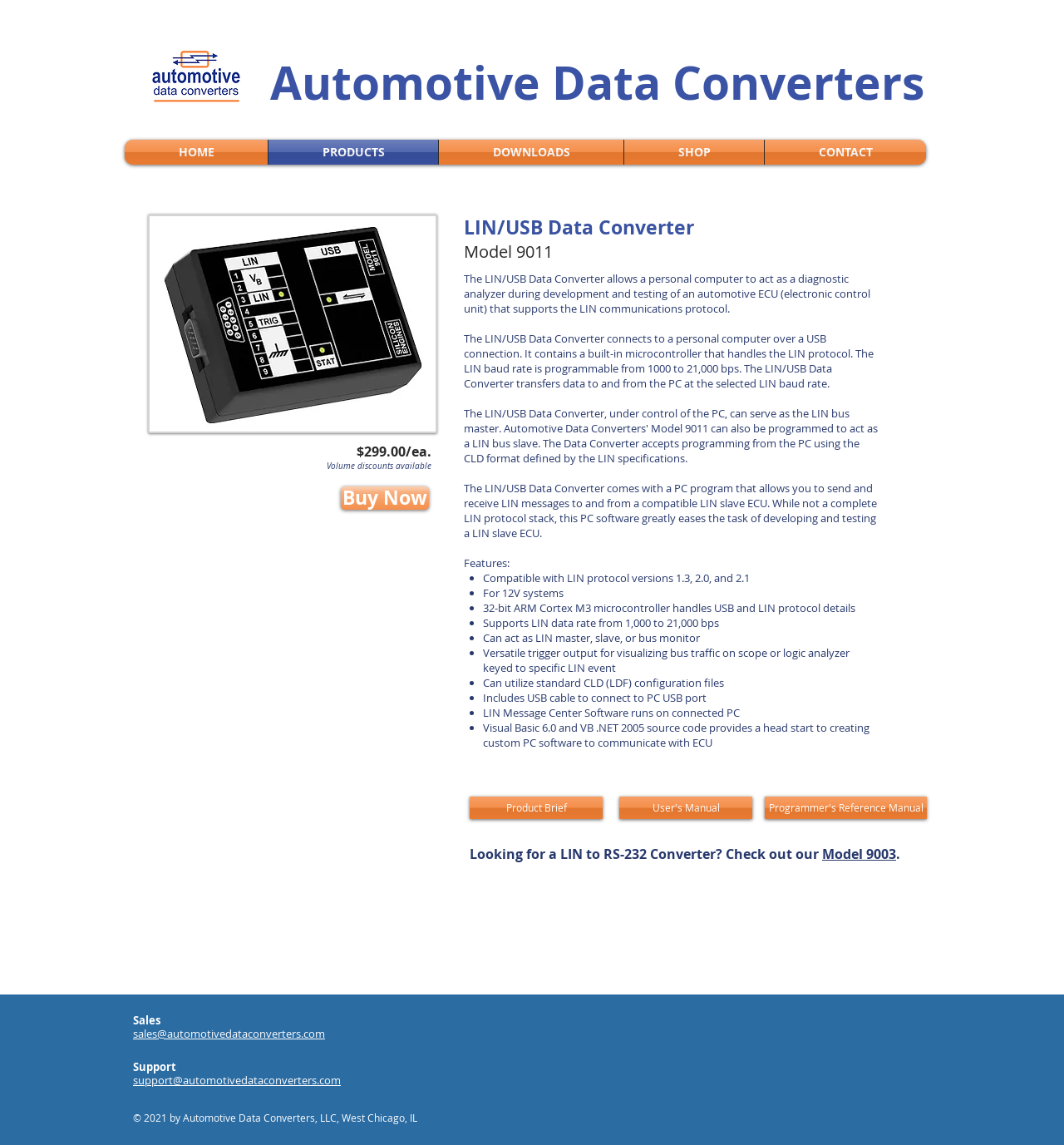Specify the bounding box coordinates of the area to click in order to execute this command: 'Contact the 'Sales' department'. The coordinates should consist of four float numbers ranging from 0 to 1, and should be formatted as [left, top, right, bottom].

[0.125, 0.885, 0.151, 0.898]